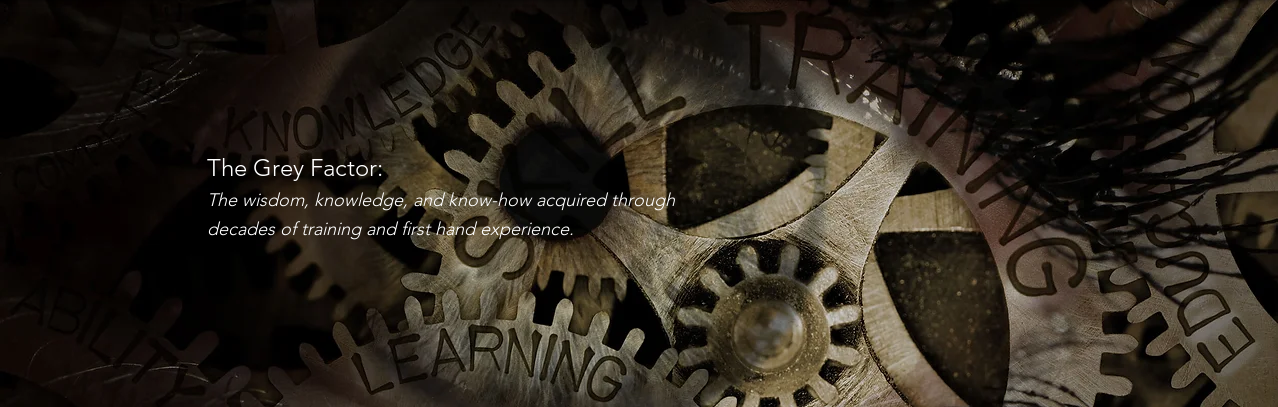What is the tone of the image?
Answer the question in a detailed and comprehensive manner.

The dark tones and metallic textures of the image evoke a sense of depth and seriousness, reinforcing the themes of knowledge and personal growth, and creating an overall somber and contemplative atmosphere.